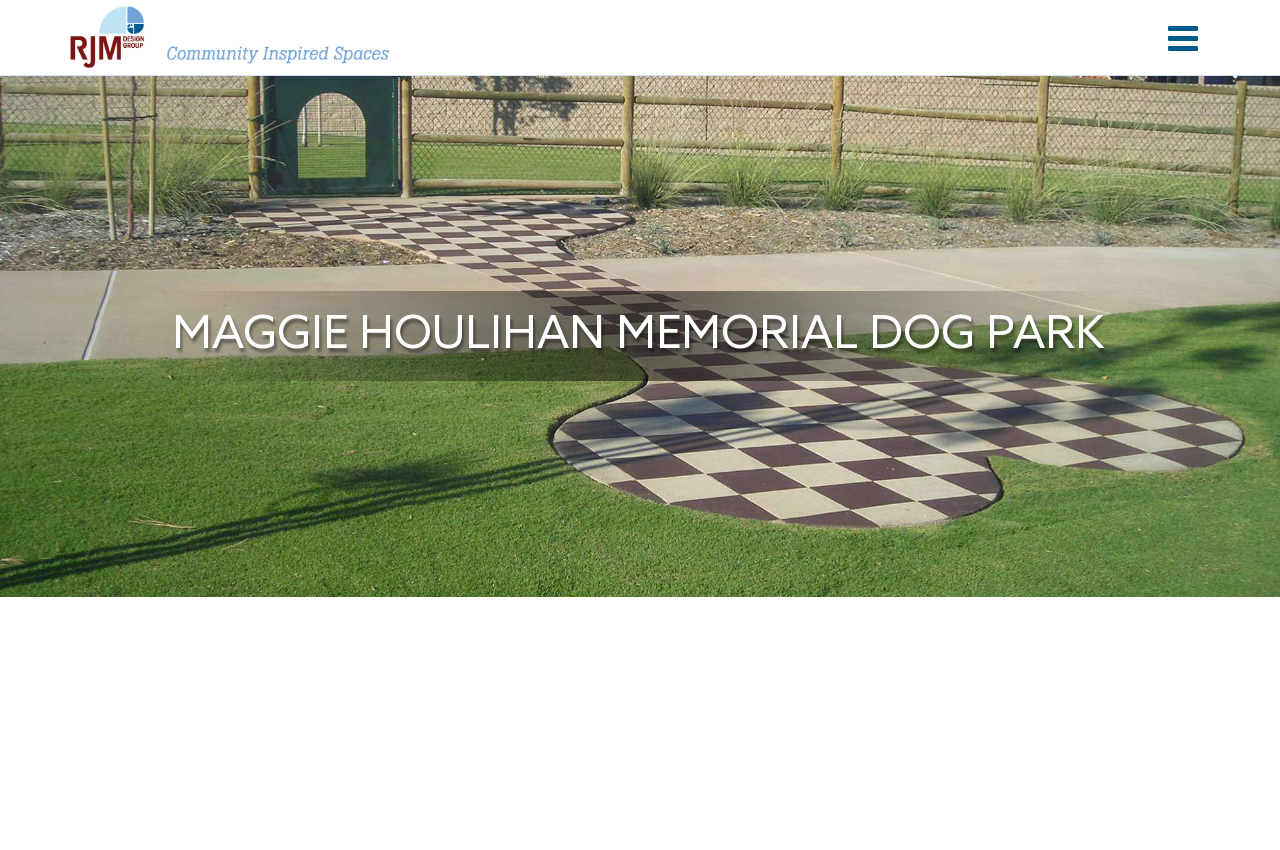Describe all the significant parts and information present on the webpage.

The webpage is about the Maggie Houlihan Memorial Dog Park in Encinitas, California. At the top left corner, there is a link and an image, both with the text "rjmdesigngroup.com". On the right side of the page, there is a section with a heading "MAGGIE HOULIHAN MEMORIAL DOG PARK" in a prominent font. Below this heading, there are three more headings: "ENCINITAS, CA", "ANIMAL FACILITIES", and "KEY ELEMENTS", which are aligned vertically and spaced evenly.

Under the "KEY ELEMENTS" heading, there are four lines of text describing the dog park's features. The first line reads "Two Acre Dog Park", followed by "Separate Areas for large, small, and single dogs", then "Seating Areas", and finally "Multi-use Area". These lines of text are aligned to the left and are positioned below the headings.